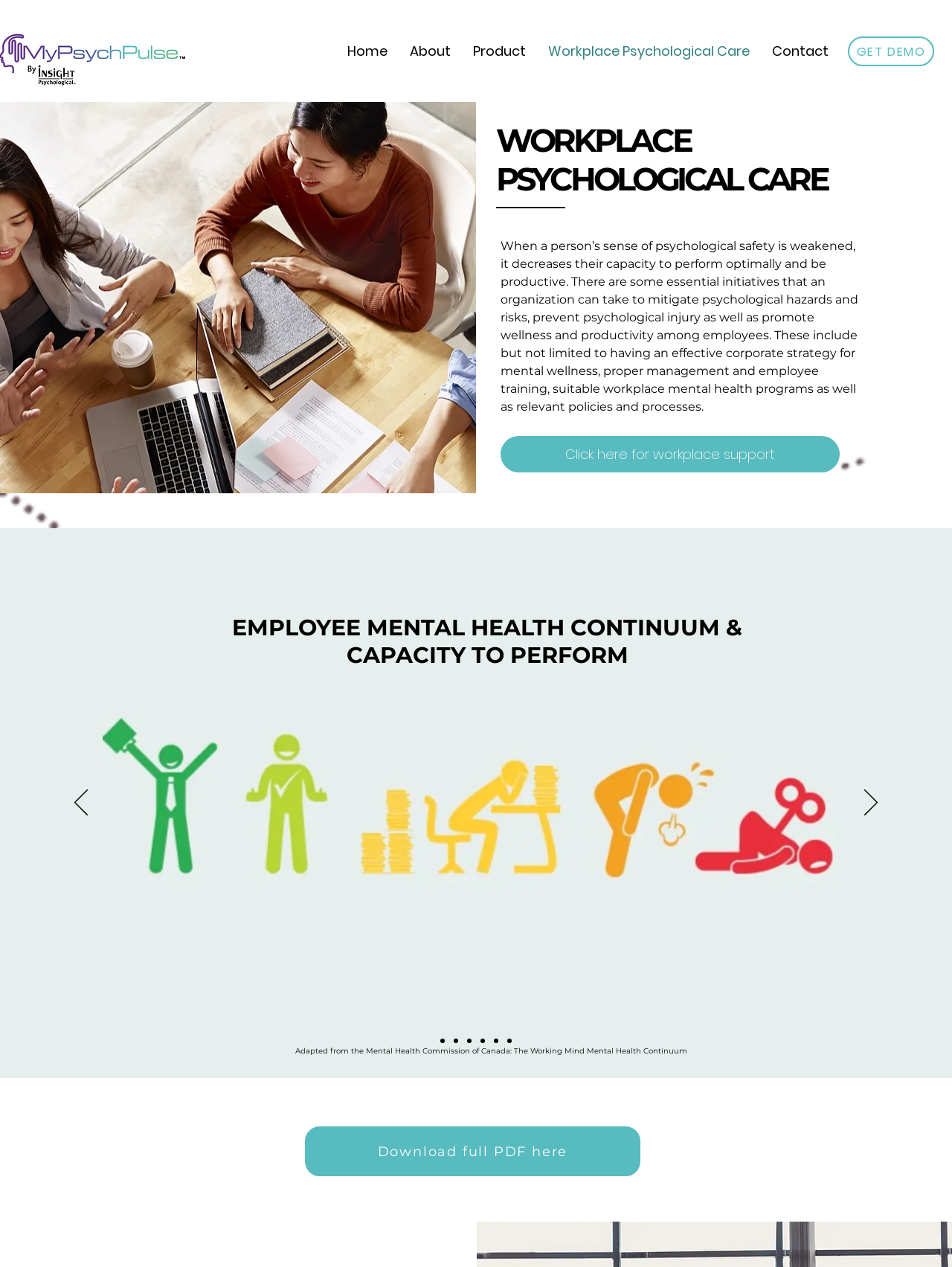What is the focus of the 'Employee Mental Health Continuum & Capacity to Perform' section?
Based on the screenshot, provide a one-word or short-phrase response.

Employee mental health